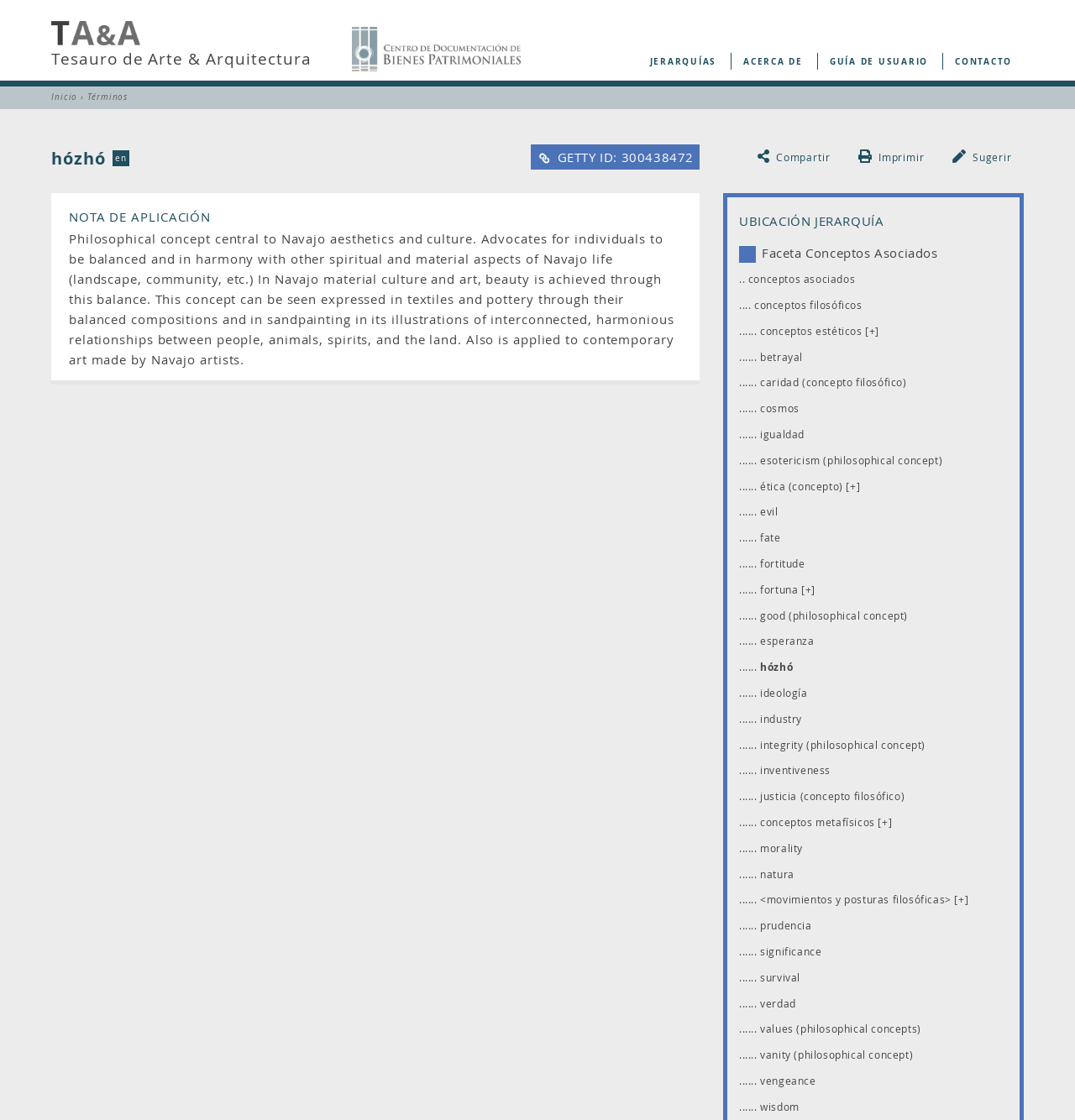How many links are there in the 'Navegación principal' section?
Based on the screenshot, provide your answer in one word or phrase.

5